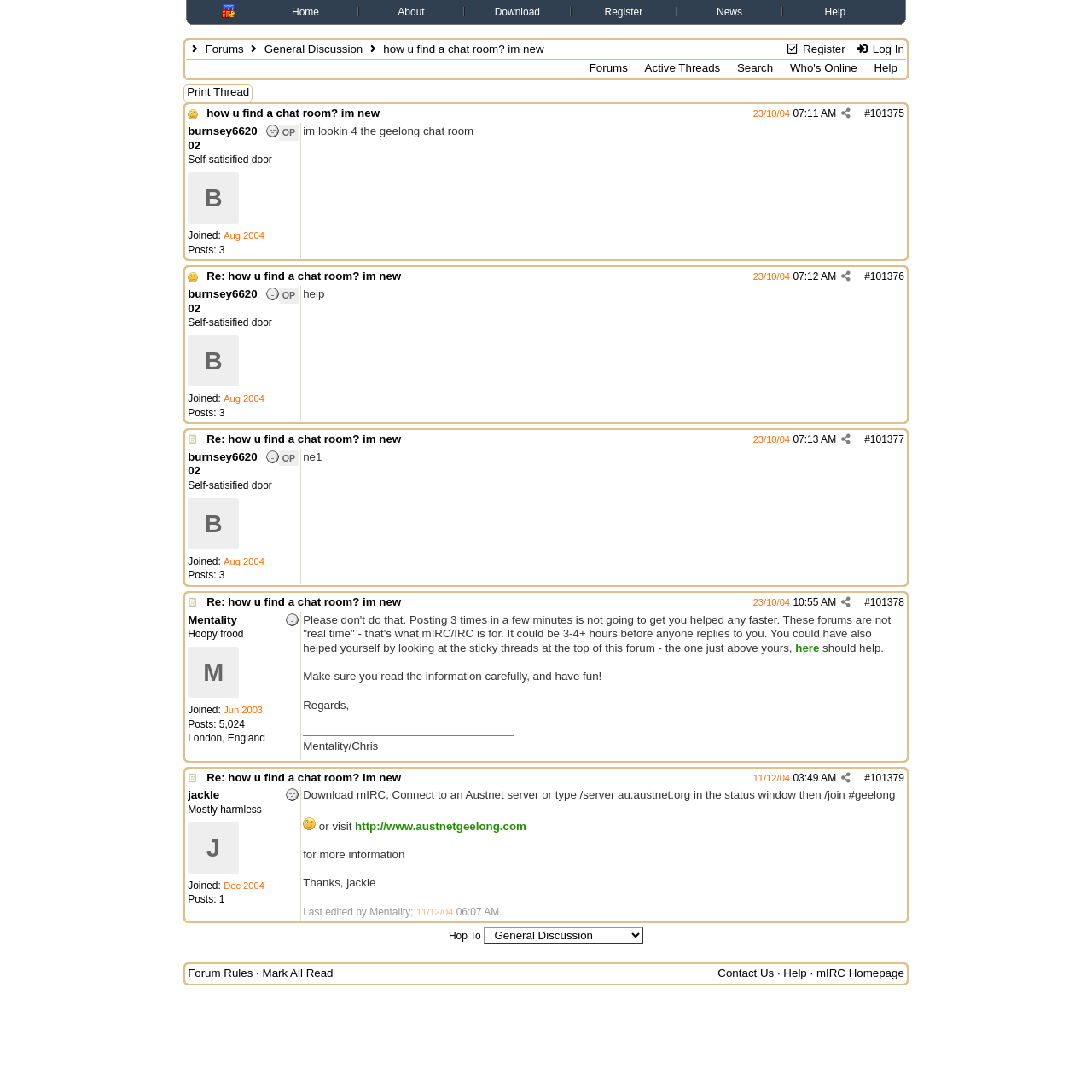Can you pinpoint the bounding box coordinates for the clickable element required for this instruction: "Go to the Home page"? The coordinates should be four float numbers between 0 and 1, i.e., [left, top, right, bottom].

[0.267, 0.005, 0.292, 0.016]